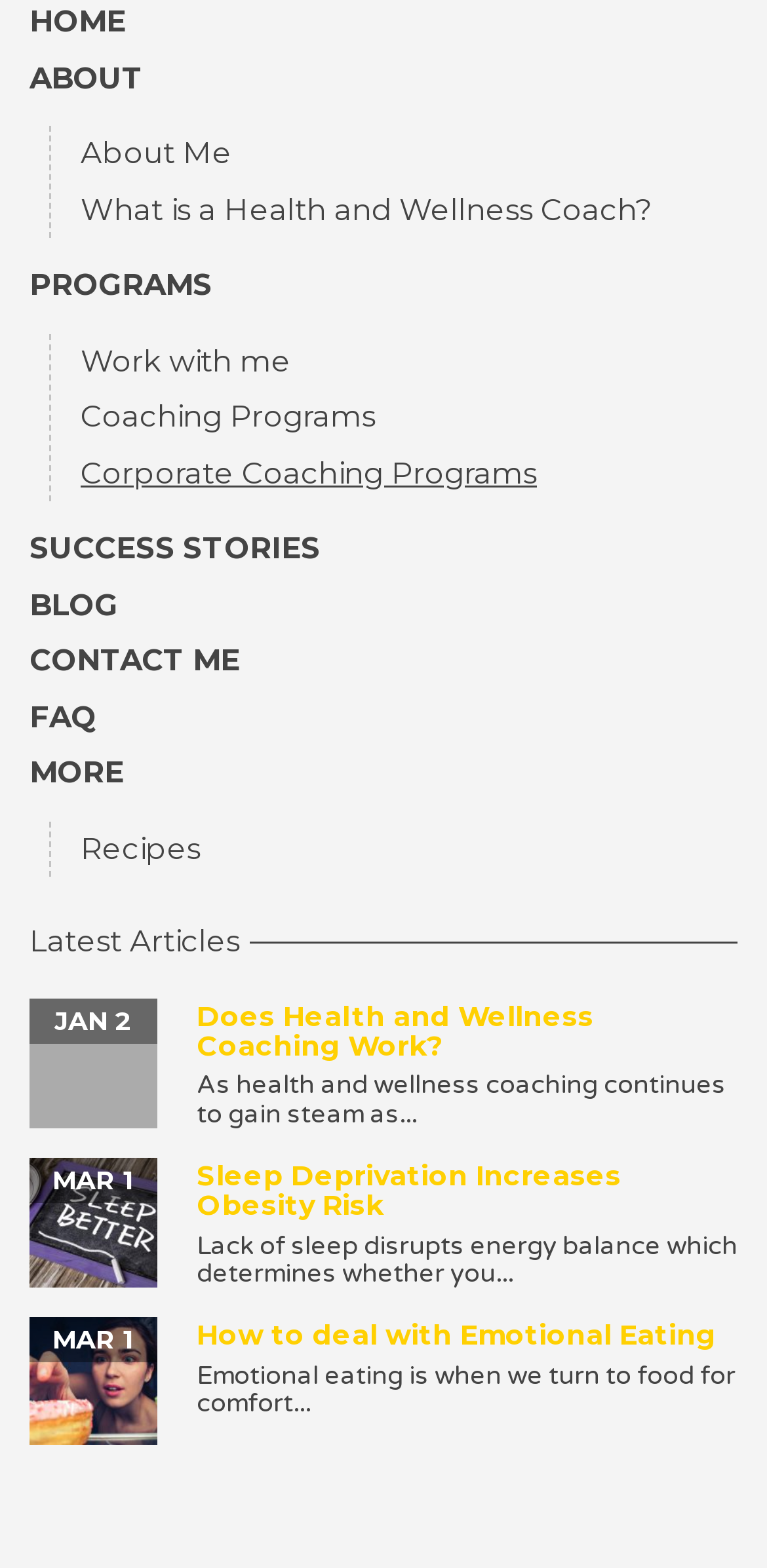Please locate the bounding box coordinates of the element that needs to be clicked to achieve the following instruction: "Read How to deal with Emotional Eating article". The coordinates should be four float numbers between 0 and 1, i.e., [left, top, right, bottom].

[0.256, 0.84, 0.933, 0.863]